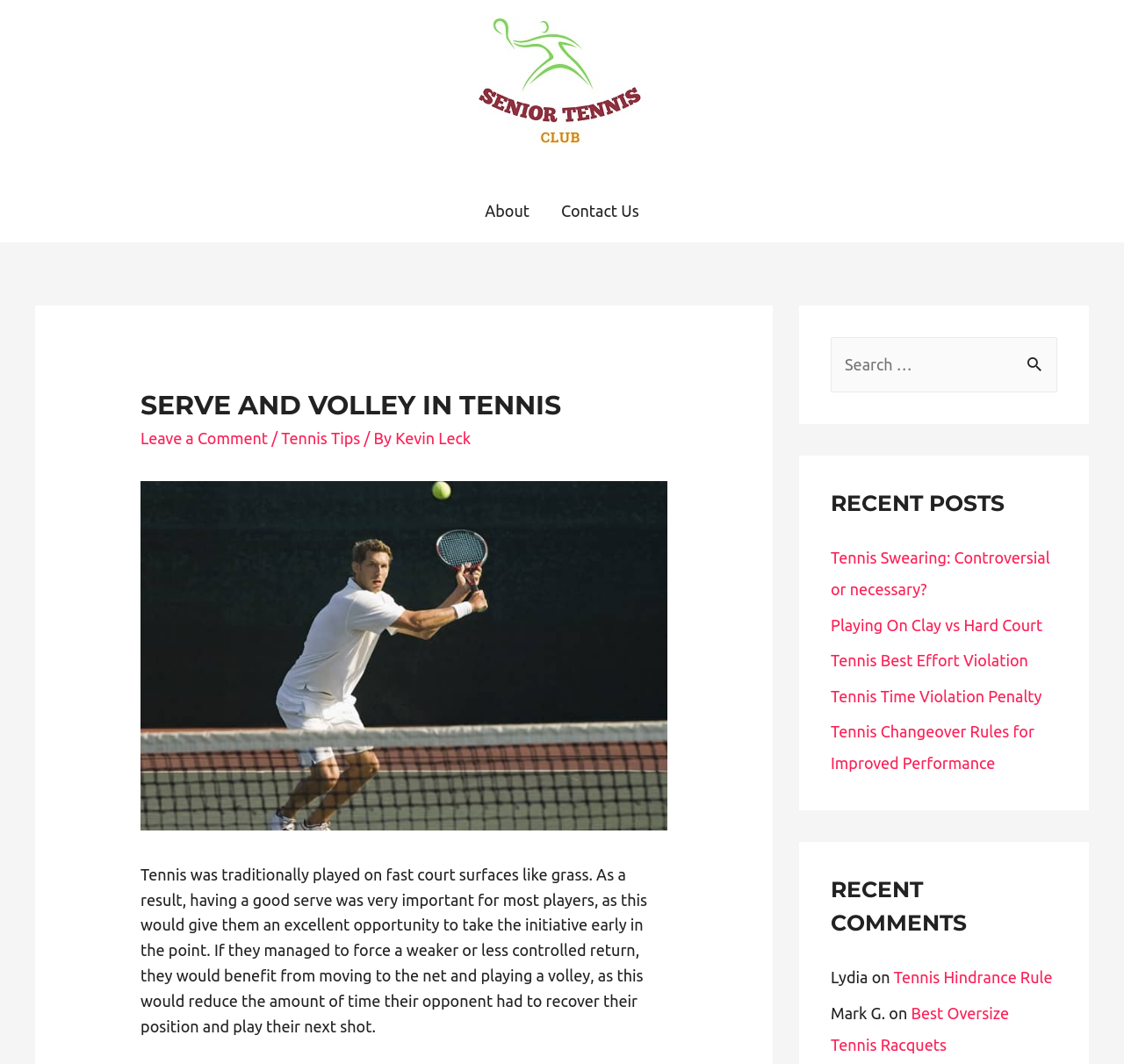Please identify the bounding box coordinates of the clickable area that will fulfill the following instruction: "View recent posts". The coordinates should be in the format of four float numbers between 0 and 1, i.e., [left, top, right, bottom].

[0.739, 0.458, 0.941, 0.489]